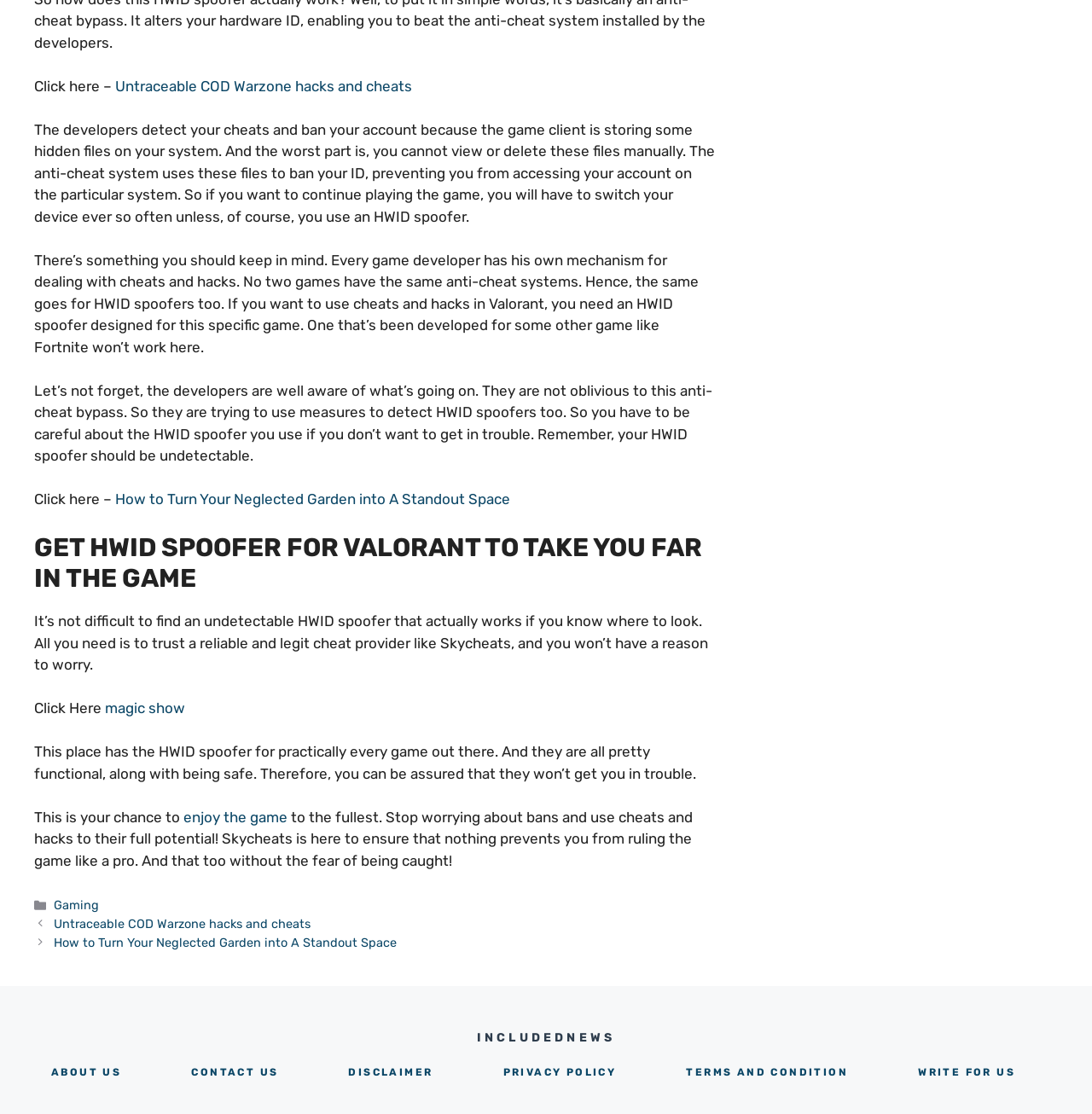How many static text elements are there on the webpage?
Based on the visual information, provide a detailed and comprehensive answer.

There are 9 static text elements on the webpage, which can be identified by their IDs, namely 228, 231, 233, 235, 236, 240, 244, 246, and 248. These elements contain various pieces of text that provide information about HWID spoofers and their importance in gaming.